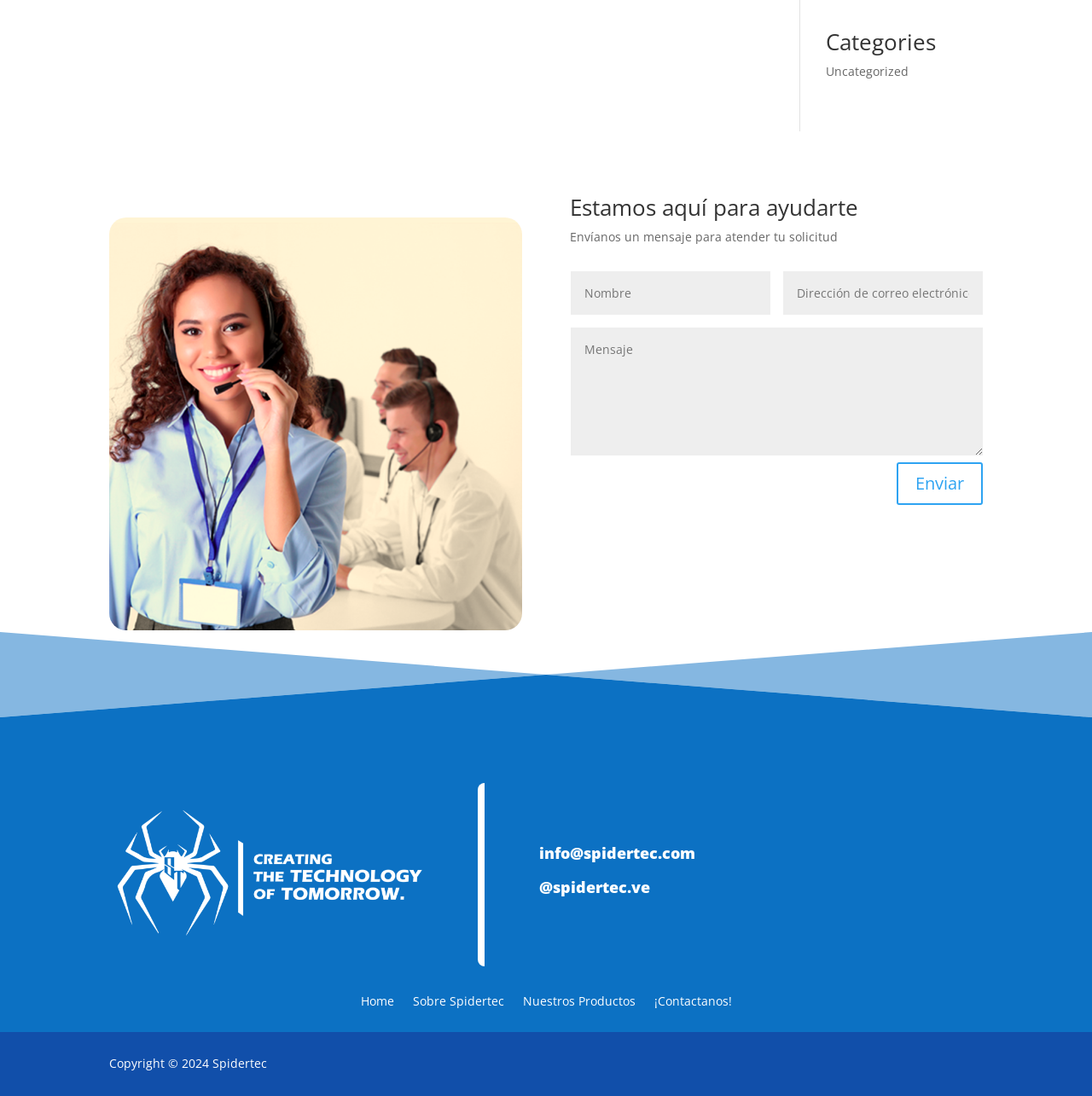Determine the bounding box for the described UI element: "Sobre Spidertec".

[0.378, 0.902, 0.461, 0.919]